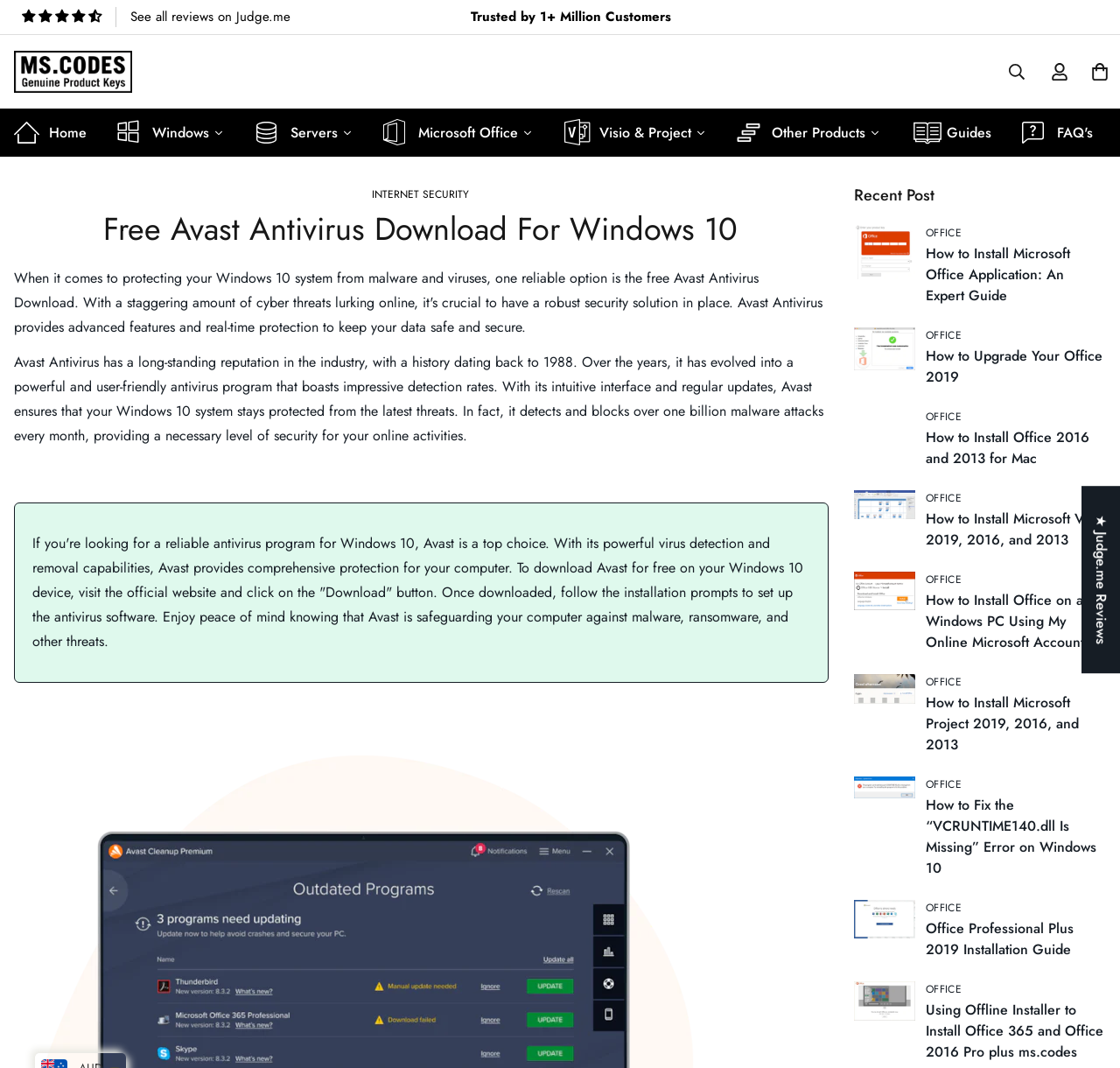Provide a one-word or brief phrase answer to the question:
What is the purpose of Avast Antivirus?

Protect Windows 10 system from malware and viruses